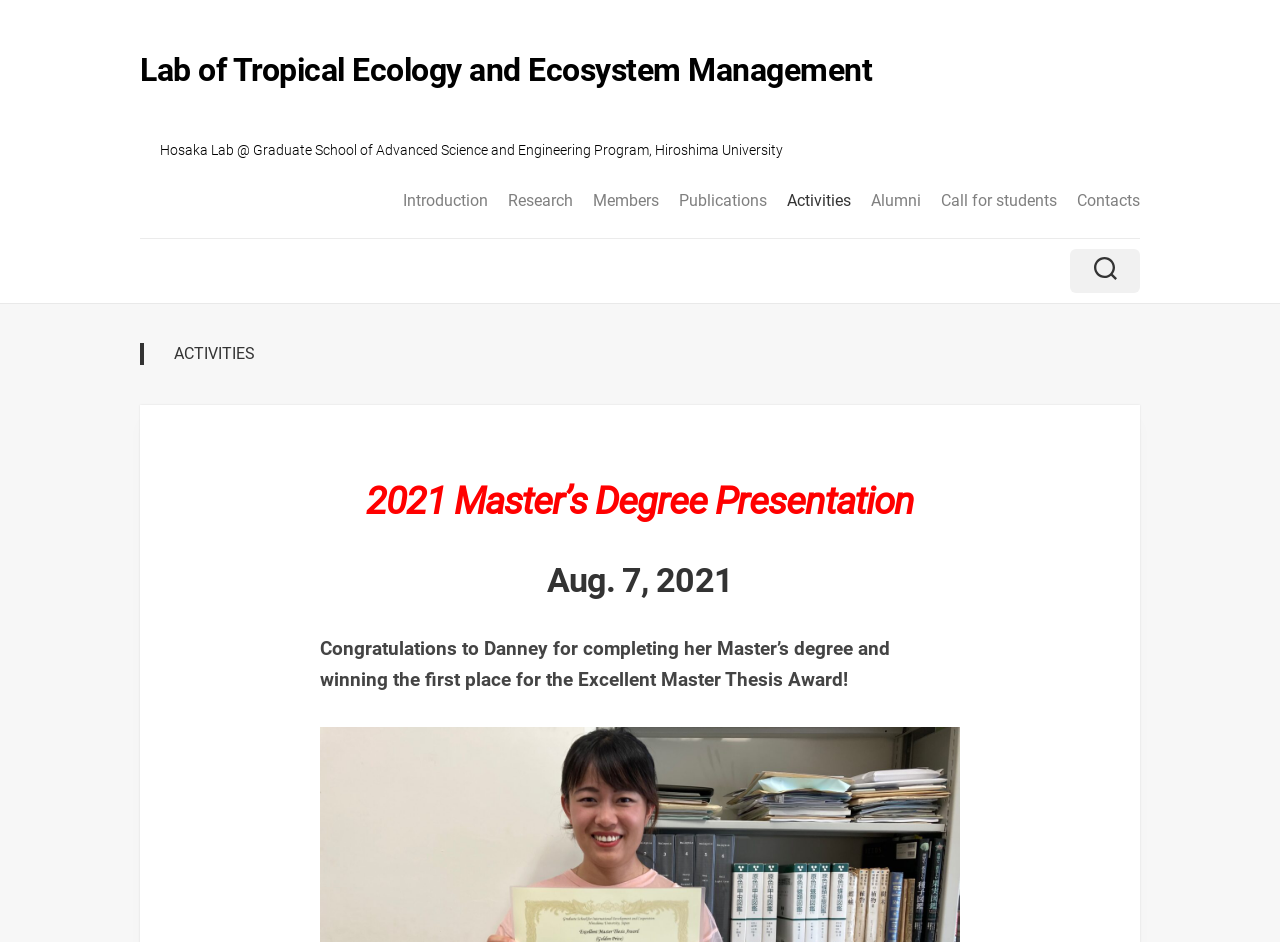What award did Danney win?
Look at the image and answer the question using a single word or phrase.

Excellent Master Thesis Award